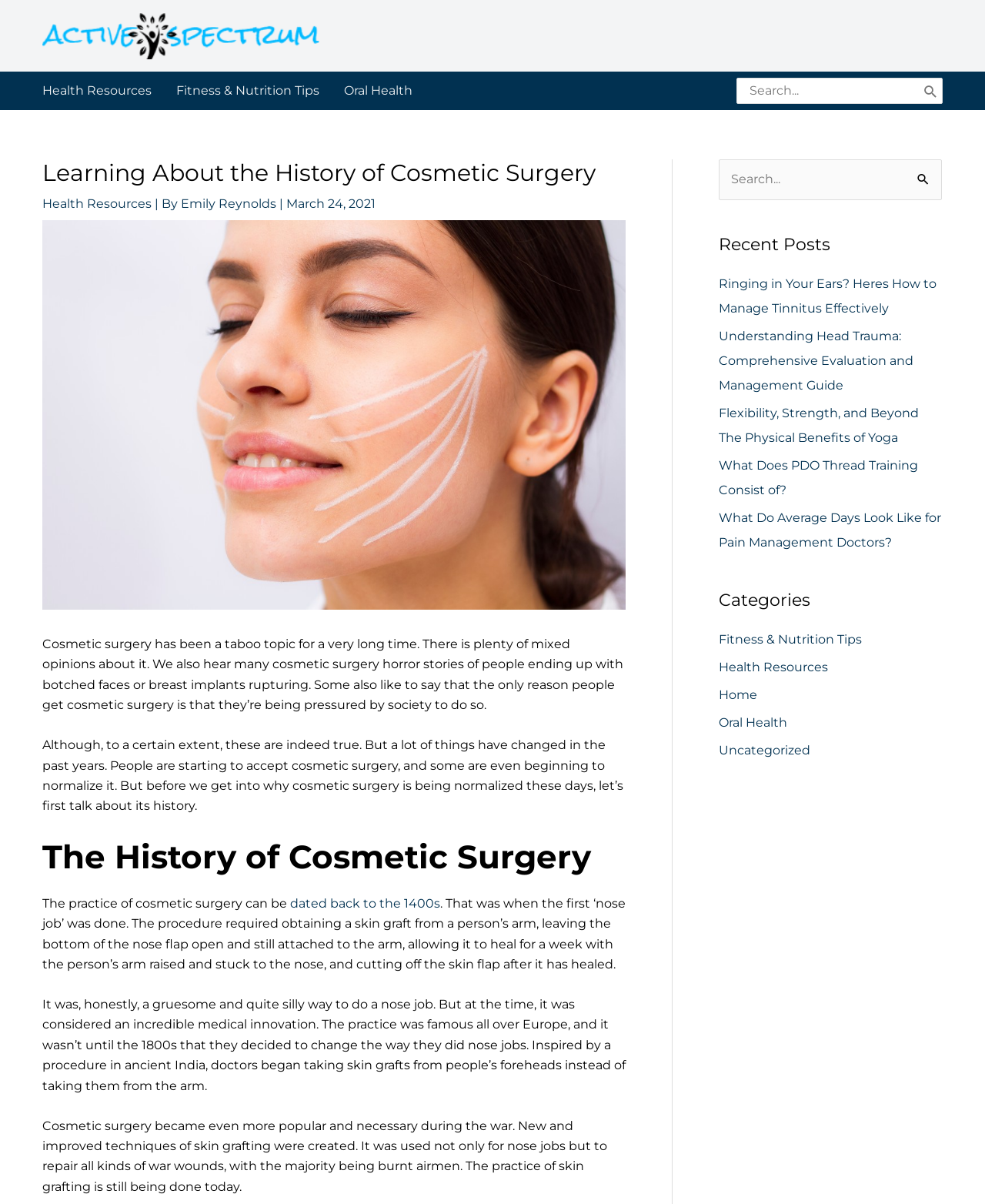When did the practice of cosmetic surgery begin?
Please elaborate on the answer to the question with detailed information.

The time period when the practice of cosmetic surgery began can be determined by reading the static text 'The practice of cosmetic surgery can be dated back to the 1400s...' which indicates that the practice of cosmetic surgery started in the 1400s.